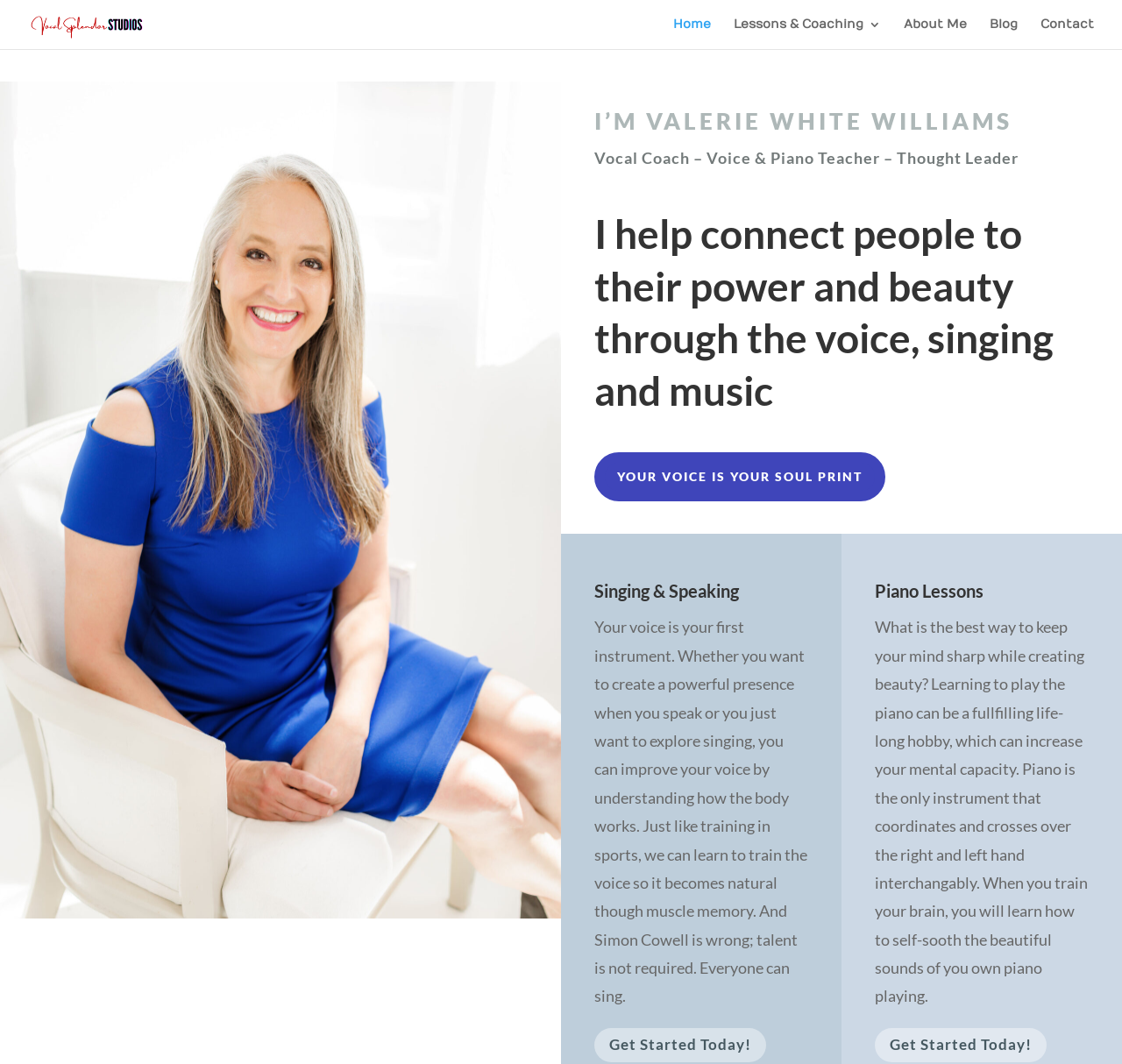What is the purpose of training the voice?
Based on the screenshot, provide a one-word or short-phrase response.

Natural through muscle memory